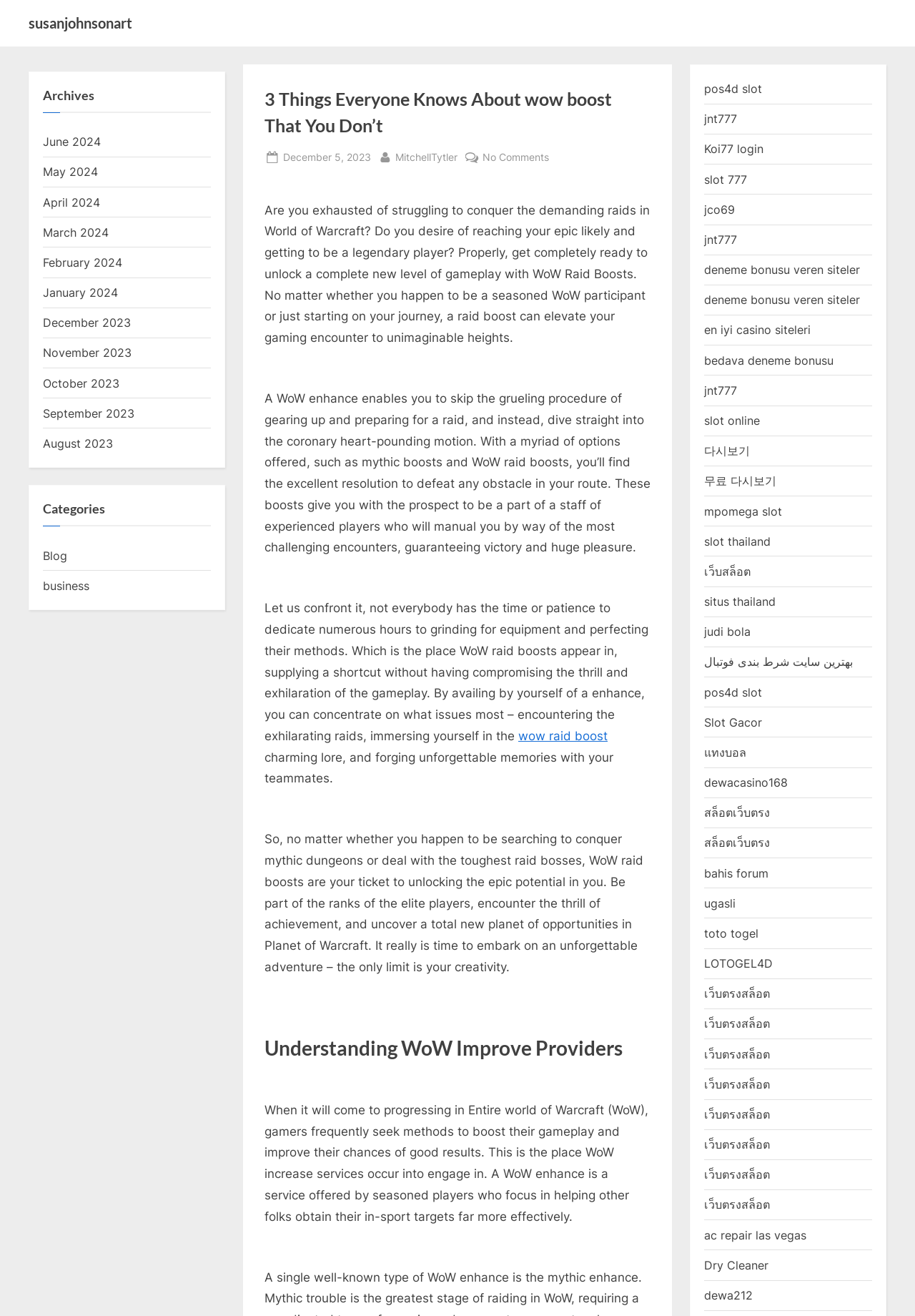Find and specify the bounding box coordinates that correspond to the clickable region for the instruction: "Increase item quantity by one".

None